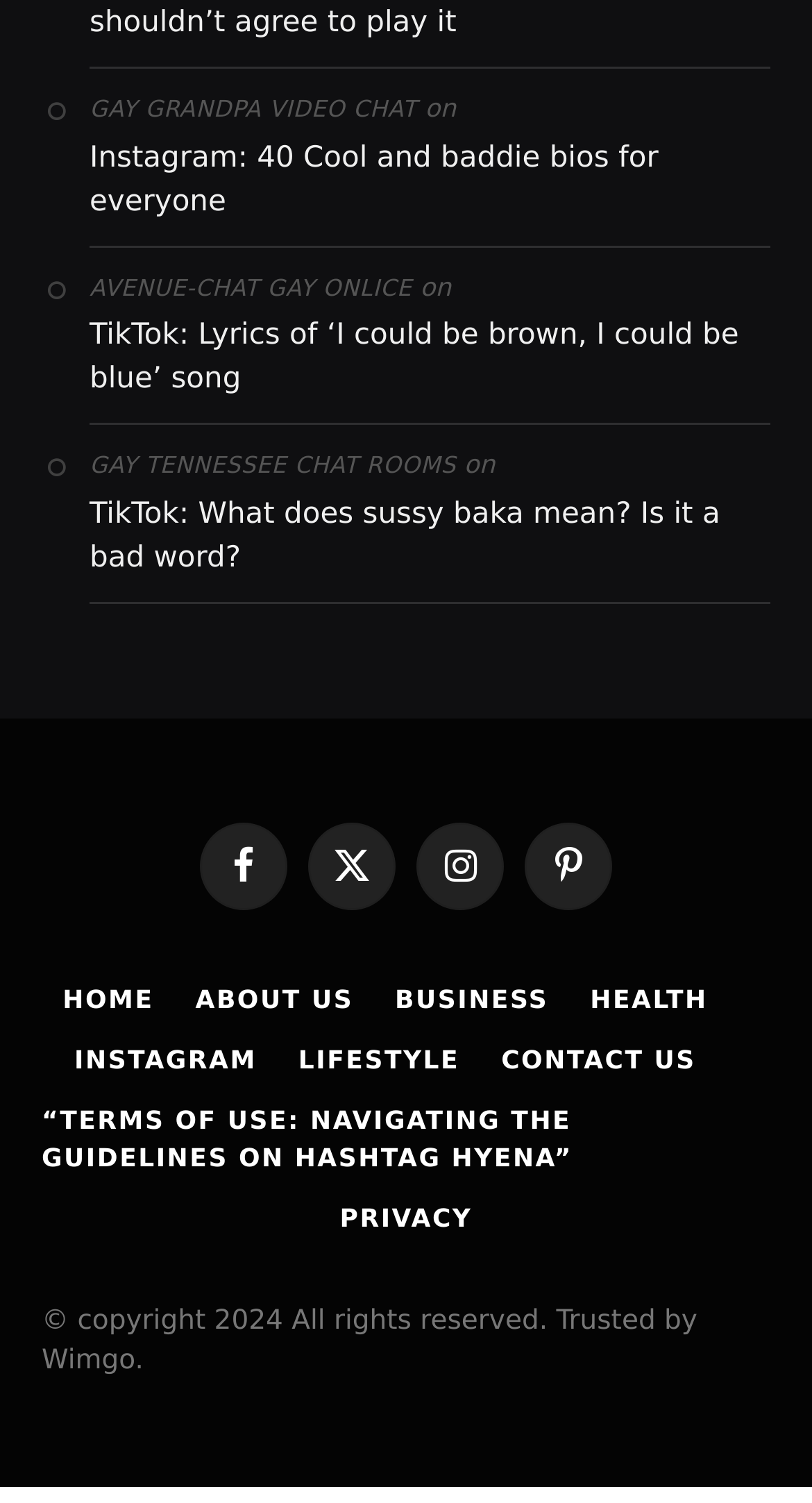What is the last link in the footer section?
Refer to the image and provide a detailed answer to the question.

I looked at the footer section of the webpage and found that the last link is 'PRIVACY', which is located at the bottom right corner of the webpage.